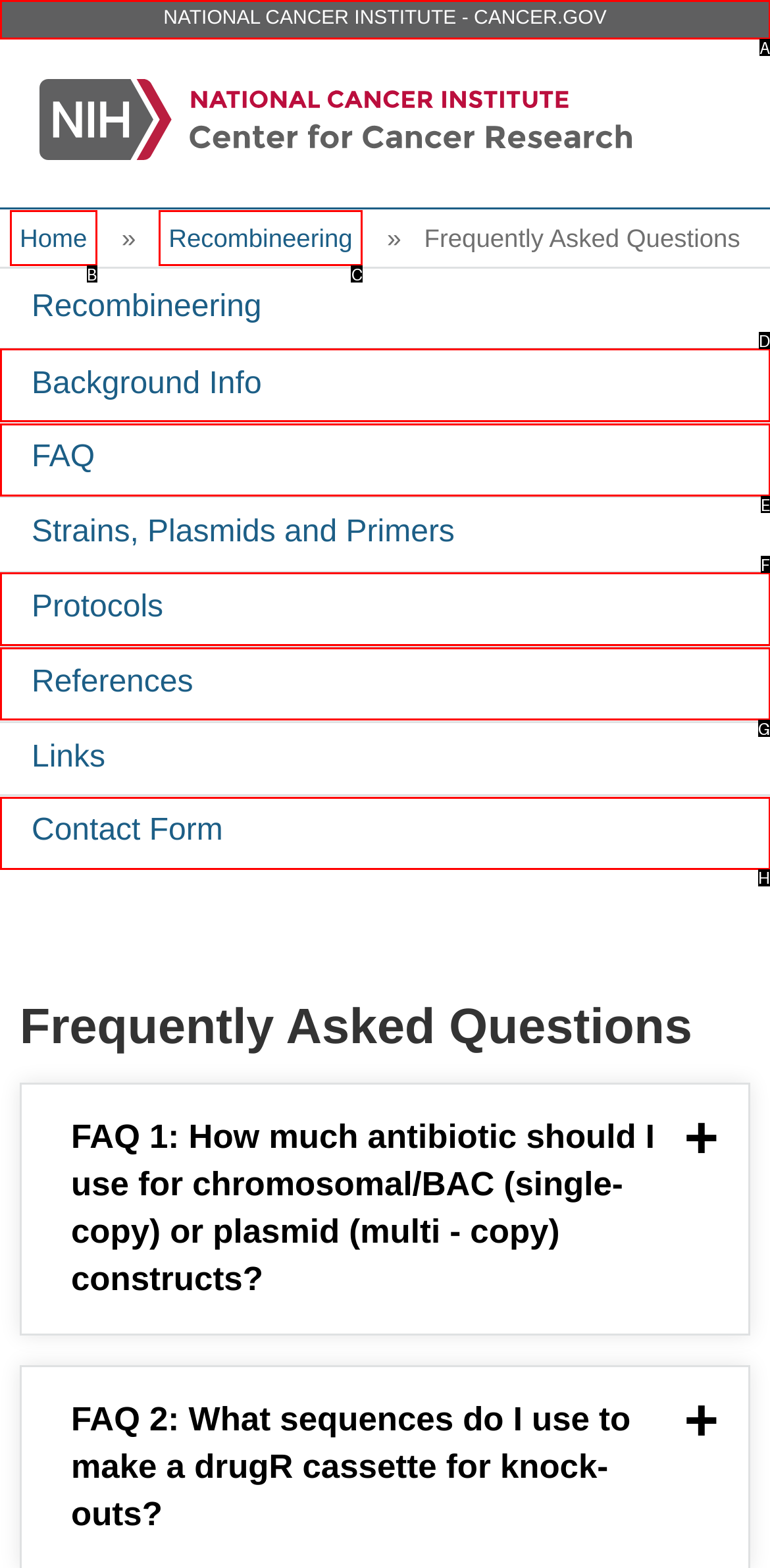Determine the option that aligns with this description: Background Info
Reply with the option's letter directly.

D